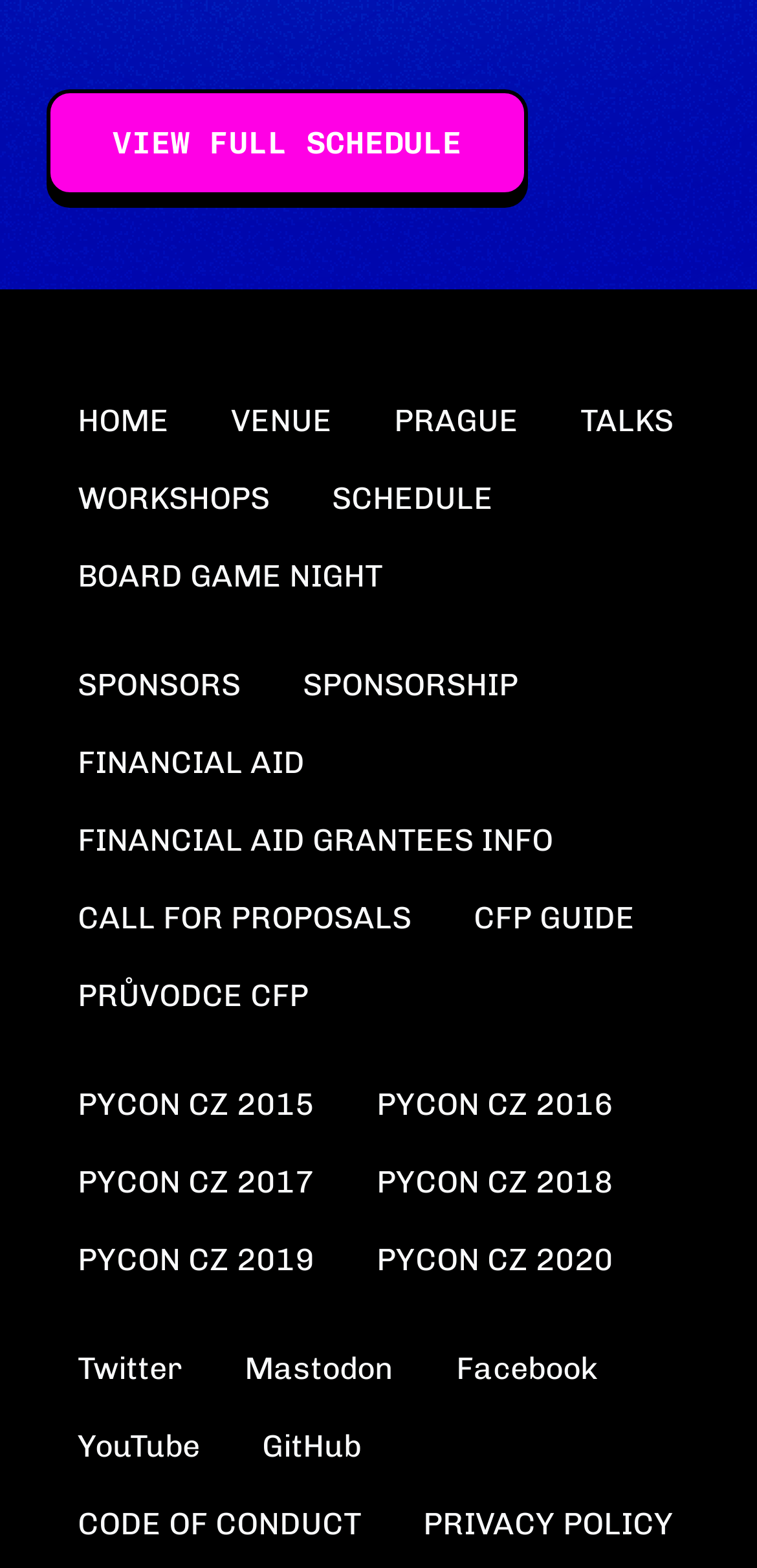What is the second link on the bottom navigation bar?
From the screenshot, supply a one-word or short-phrase answer.

Mastodon